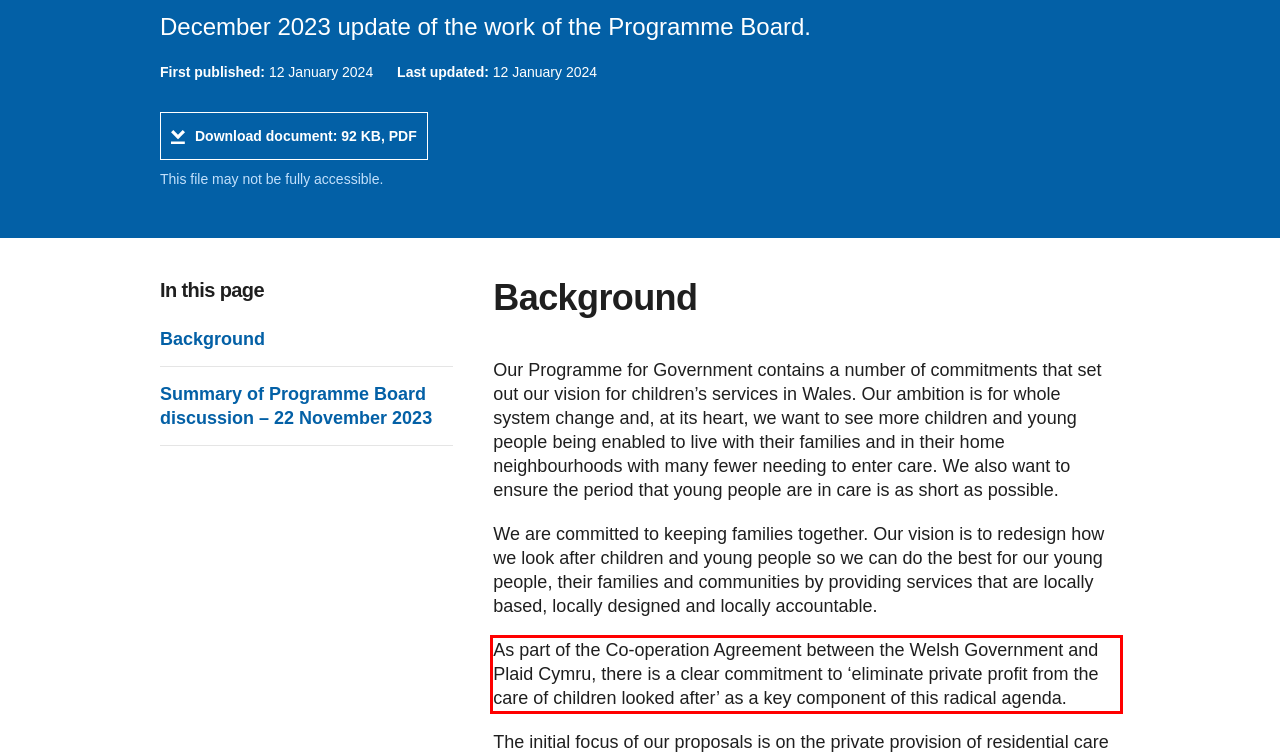Using the provided screenshot of a webpage, recognize the text inside the red rectangle bounding box by performing OCR.

As part of the Co-operation Agreement between the Welsh Government and Plaid Cymru, there is a clear commitment to ‘eliminate private profit from the care of children looked after’ as a key component of this radical agenda.